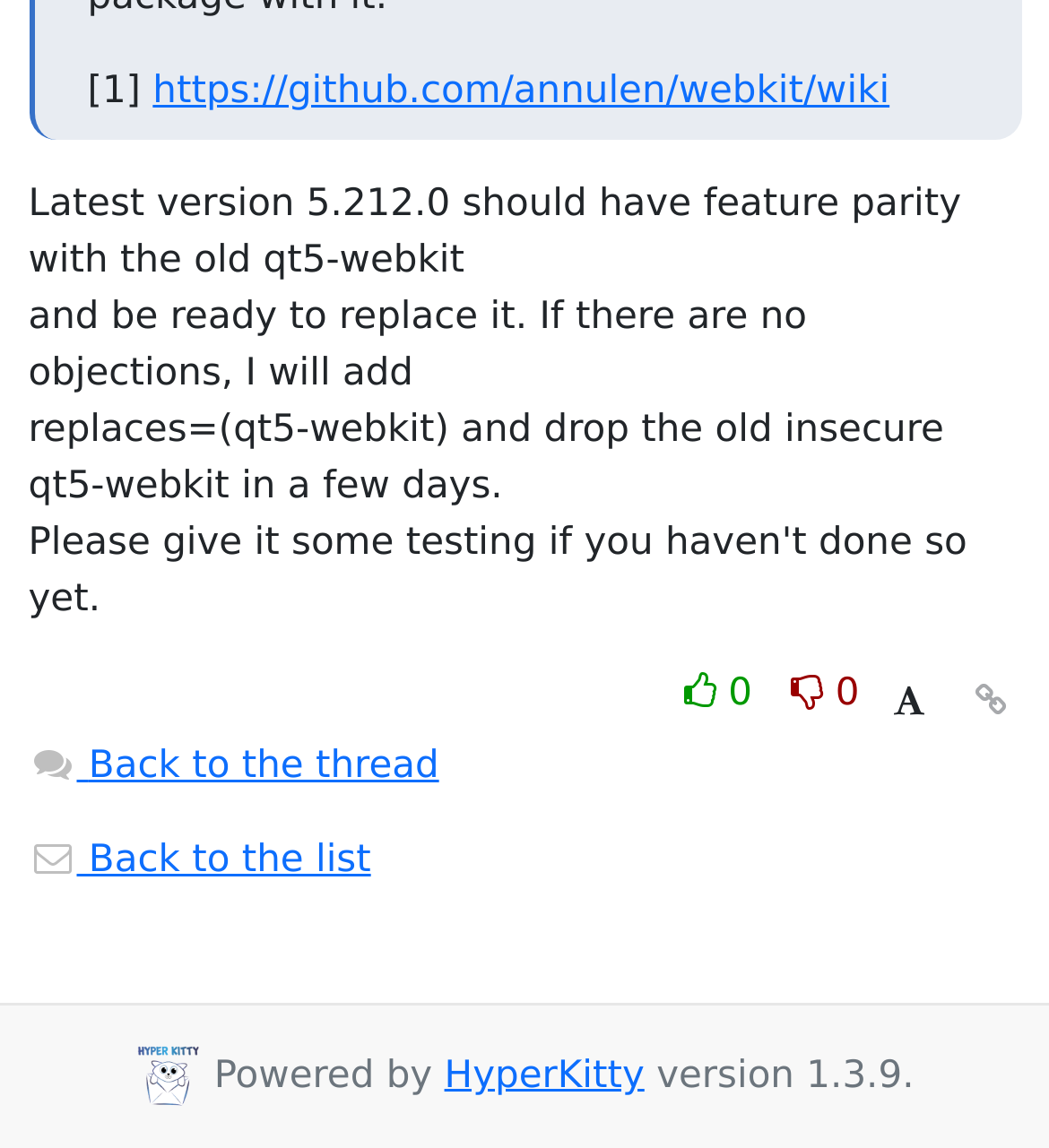How many buttons are there in the top-right corner?
Give a one-word or short phrase answer based on the image.

1